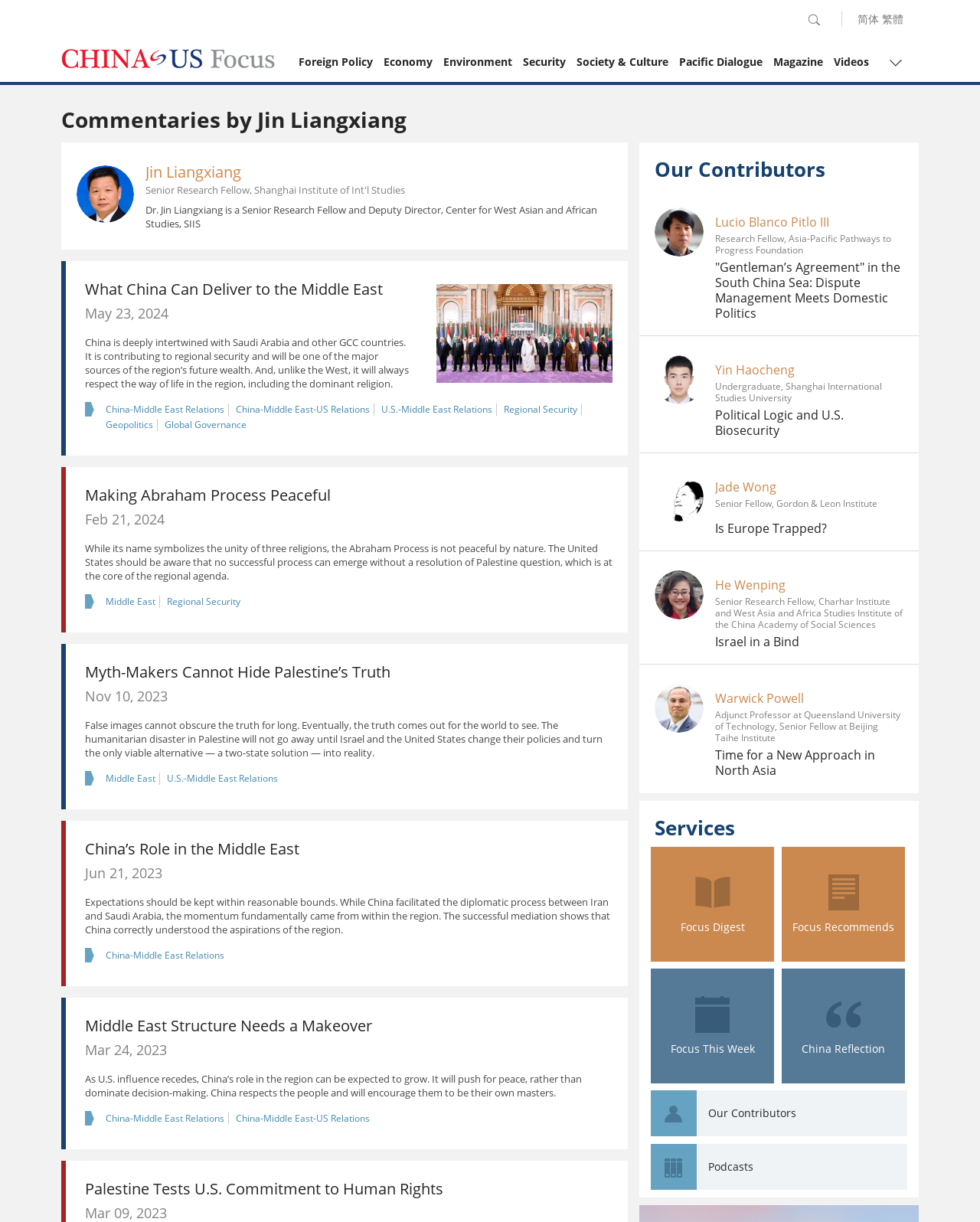Please identify the bounding box coordinates of the area that needs to be clicked to fulfill the following instruction: "Check contributors."

[0.668, 0.127, 0.842, 0.15]